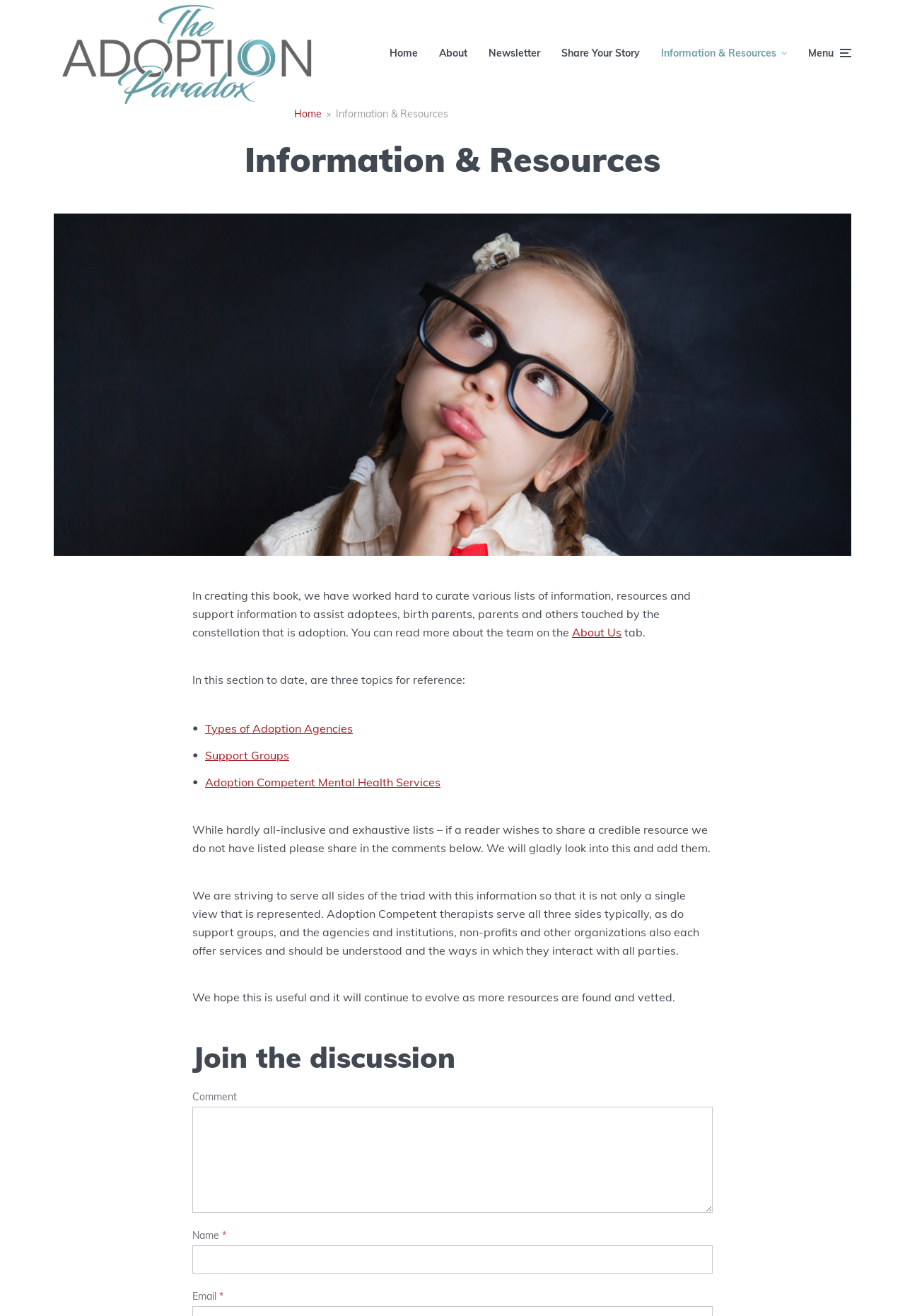Could you highlight the region that needs to be clicked to execute the instruction: "Click the Home link"?

[0.43, 0.027, 0.462, 0.054]